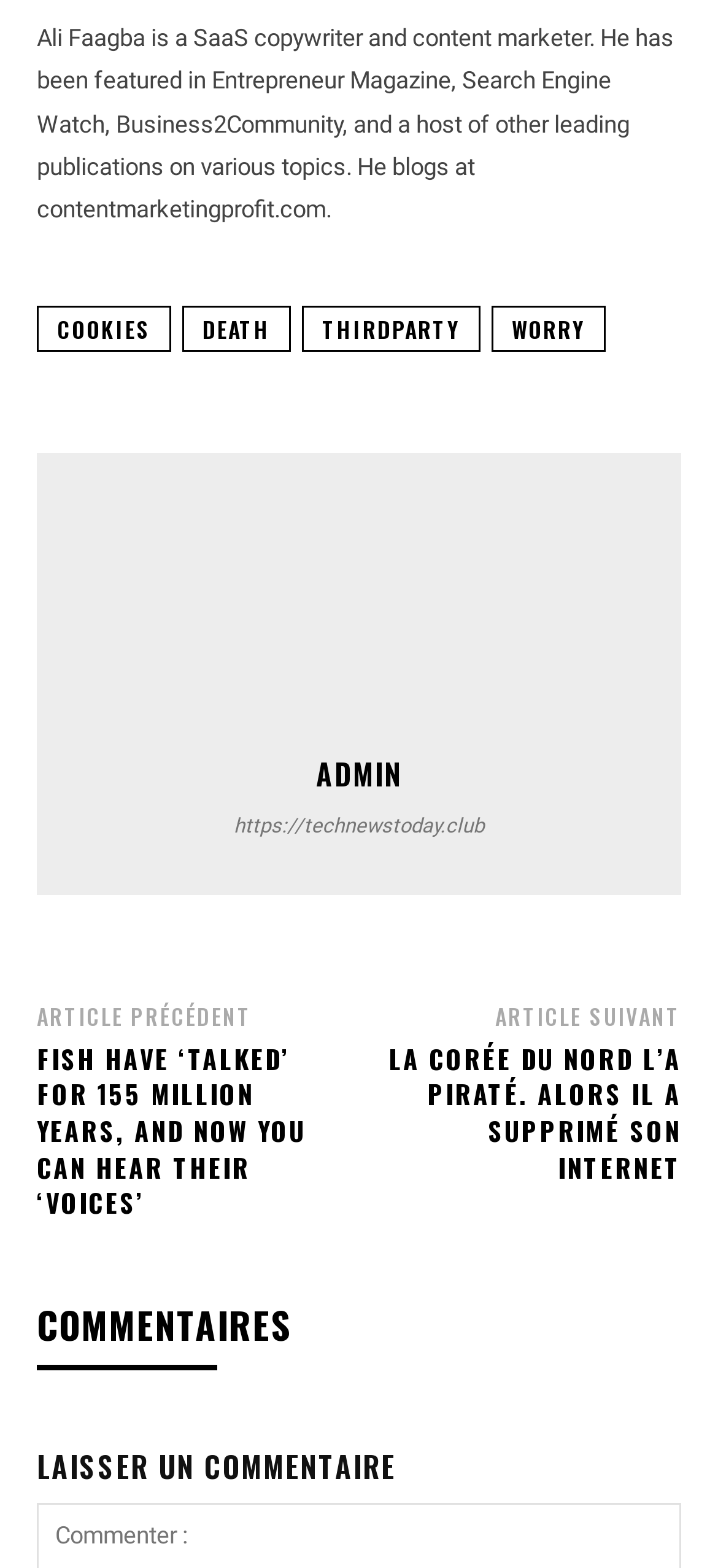Determine the bounding box coordinates for the area that needs to be clicked to fulfill this task: "Explore the article about Audi A4". The coordinates must be given as four float numbers between 0 and 1, i.e., [left, top, right, bottom].

None